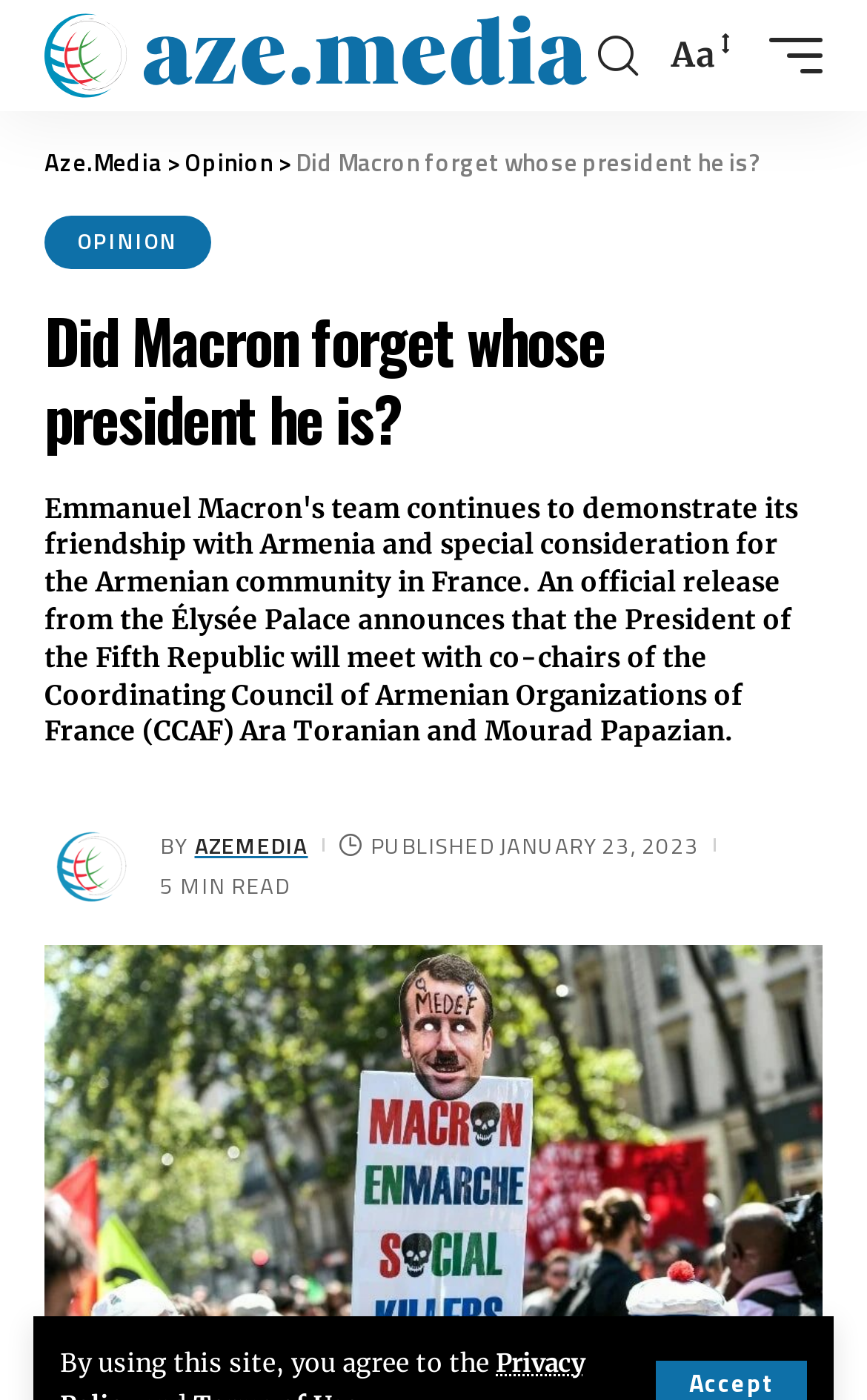Detail the various sections and features of the webpage.

The webpage appears to be an opinion article or news piece with the title "Did Macron forget whose president he is?" from Aze.Media. At the top of the page, there is a logo of Aze.Media, followed by a search bar and font resizer links. Below the logo, there is a header section with links to the website's main sections, including "Opinion" and "Aze.Media".

The main content of the article is divided into two sections. The first section is a brief summary of the article, which states that Emmanuel Macron's team is demonstrating its friendship with Armenia and special consideration for the Armenian community in France. The second section is the main article content, which is a longer text that discusses the topic in more detail.

To the right of the article title, there is a link to the "OPINION" section, and below the article title, there is a heading that summarizes the article's content. The article content is followed by a section with the author's name, publication date, and time to read the article.

There are two images on the page, both of which are logos of Aze.Media, one at the top and one in the middle of the page. The page also has several links to other sections of the website, including a mobile trigger link at the top right corner.